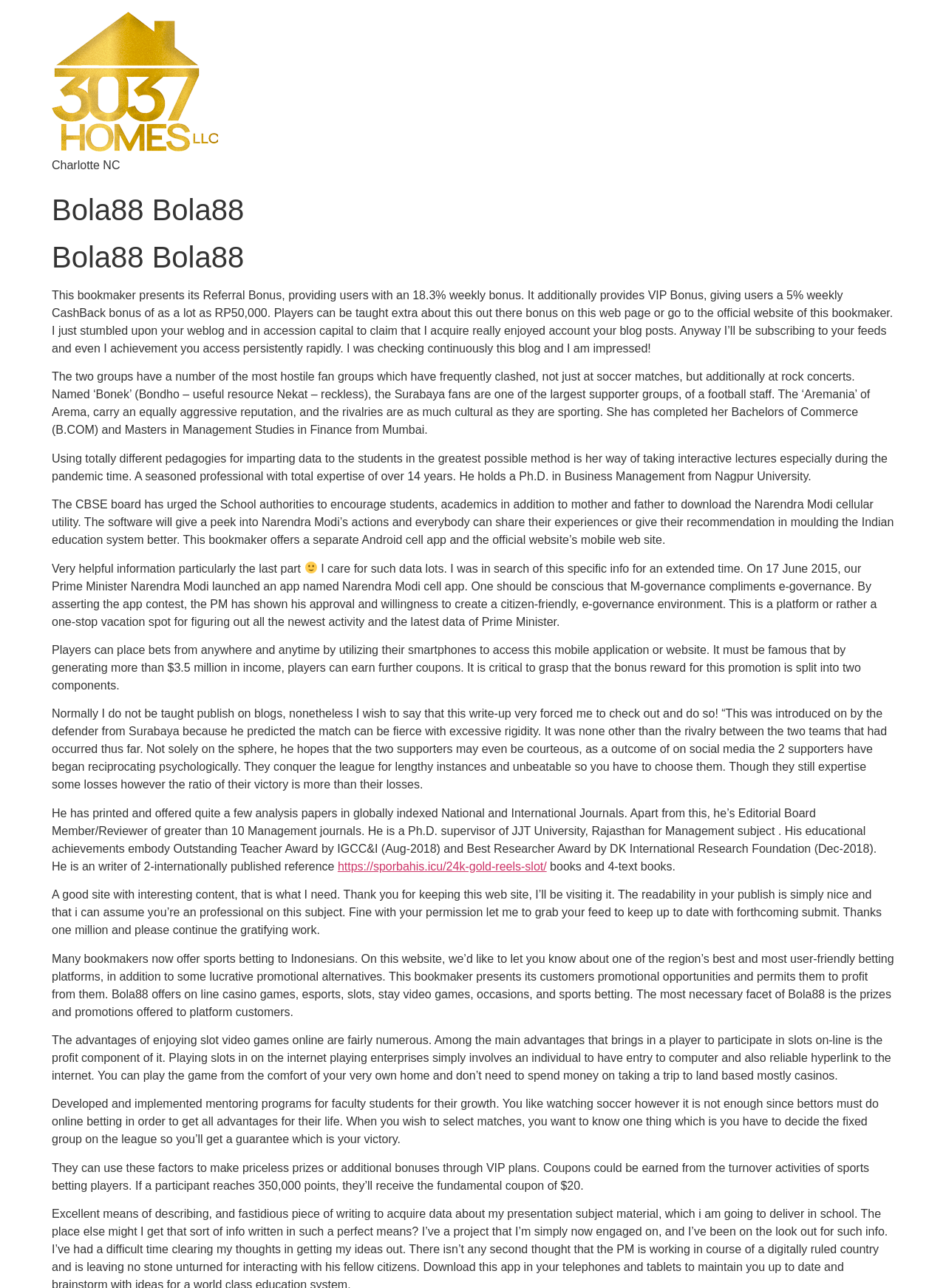Give a detailed overview of the webpage's appearance and contents.

The webpage is about Bola88, a bookmaker that offers various betting opportunities and promotional offers to its users. At the top of the page, there is a link to "3730 Homes LLC" accompanied by an image with the same name. Below this, there is a header section with the title "Bola88 Bola88" written twice. 

The main content of the page is divided into several sections, each containing a block of text. The first section discusses the referral bonus and VIP bonus offered by Bola88, followed by a section about the rivalry between two football teams, Surabaya and Arema. 

The next sections introduce two individuals, one with a background in finance and the other with a Ph.D. in Business Management, who have experience in teaching and research. 

Further down, there is a section about the Narendra Modi mobile app, which provides information about the Indian education system. This is followed by a section about Bola88's mobile app and website, which allows users to place bets from anywhere and anytime. 

The page also contains several testimonials from users who have found the information on the website helpful. There are also links to external websites, such as a slot game website, and a section about the benefits of playing slot games online. 

Towards the bottom of the page, there is a section about the advantages of using Bola88, including the prizes and promotions offered to users. The final sections discuss the mentoring programs developed for college students and the benefits of online betting, including the ability to earn coupons and bonuses.